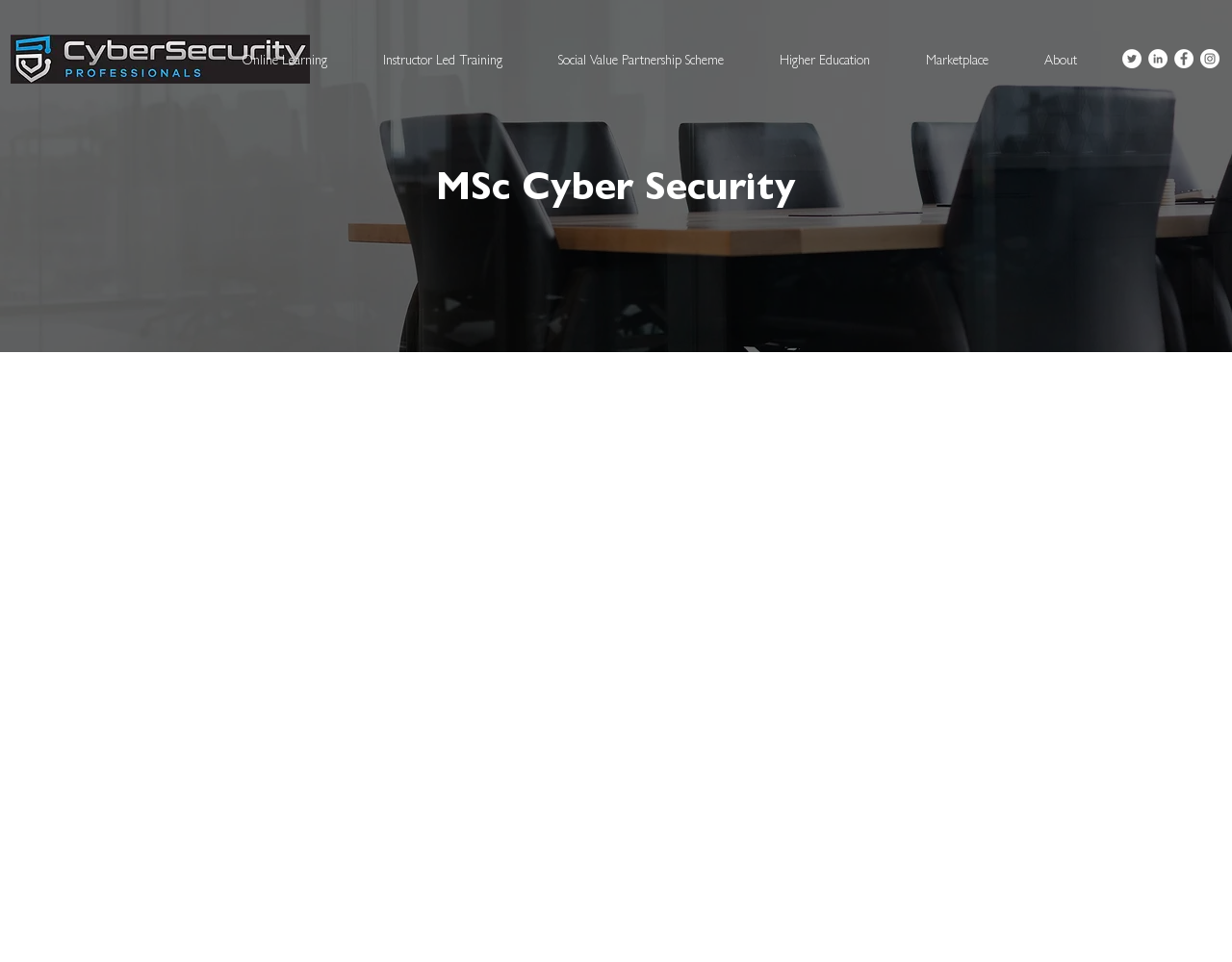What is the name of the university?
Using the image as a reference, answer the question in detail.

I found the answer by looking at the heading 'University:' and its corresponding value 'University of South Wales'.